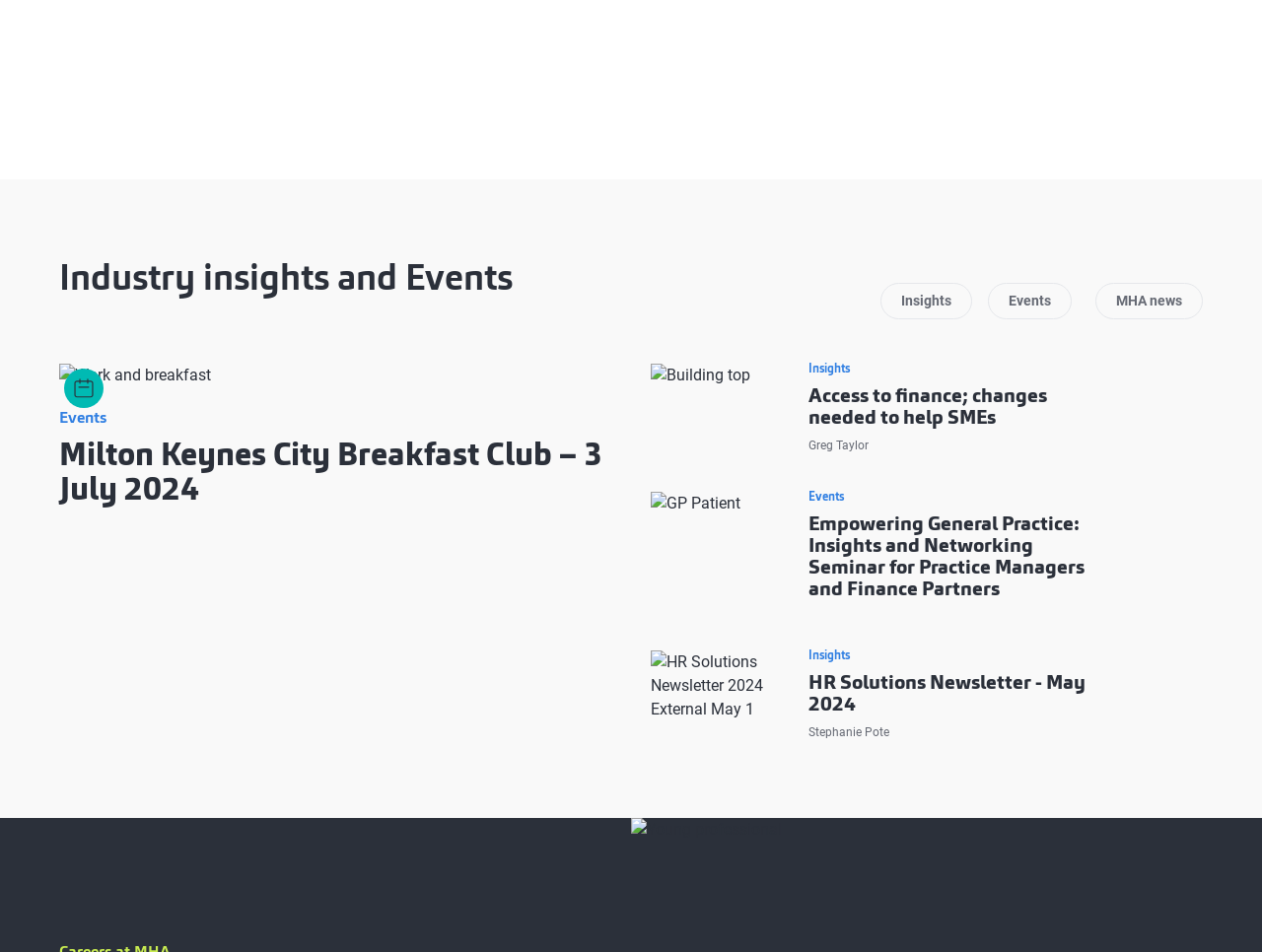Using the provided element description "MHA news", determine the bounding box coordinates of the UI element.

[0.868, 0.297, 0.953, 0.336]